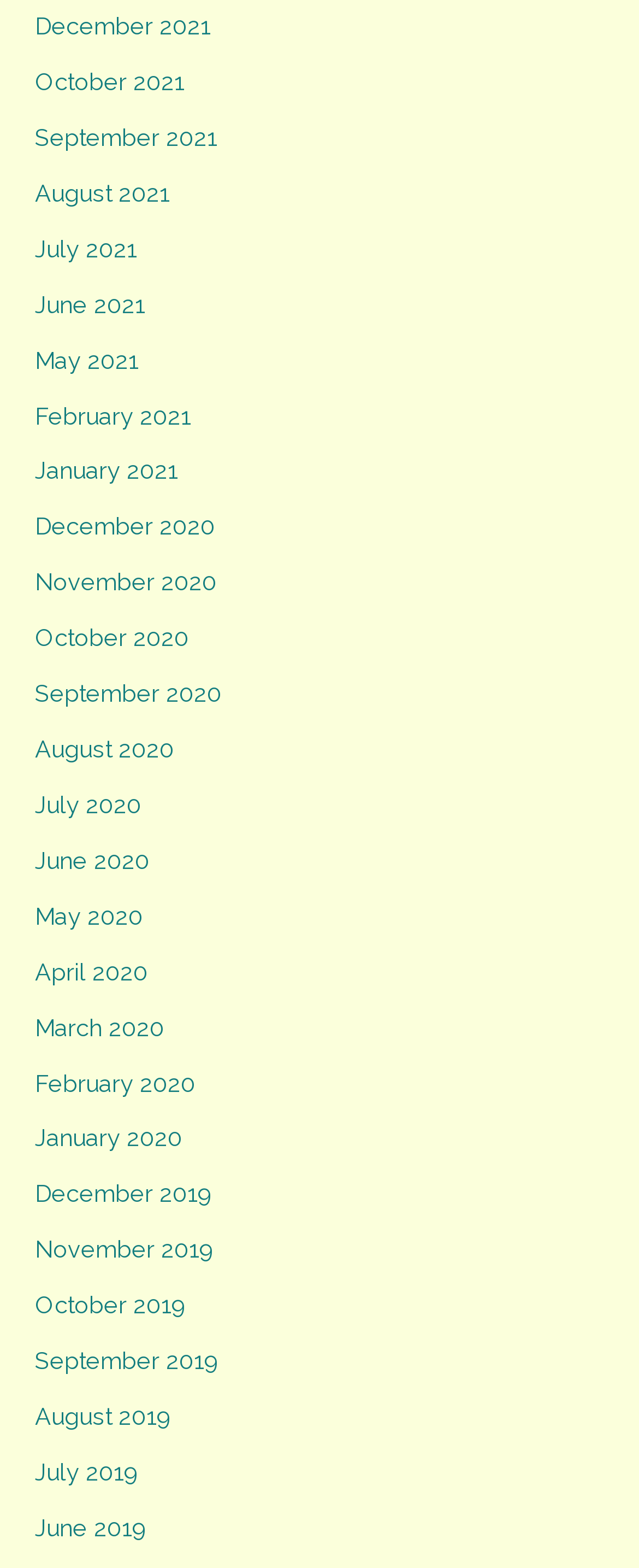How many months are listed in 2021?
Please provide a detailed and thorough answer to the question.

I counted the number of links with '2021' in their text and found that there are 6 months listed in 2021, which are December 2021, October 2021, September 2021, August 2021, July 2021, and June 2021.